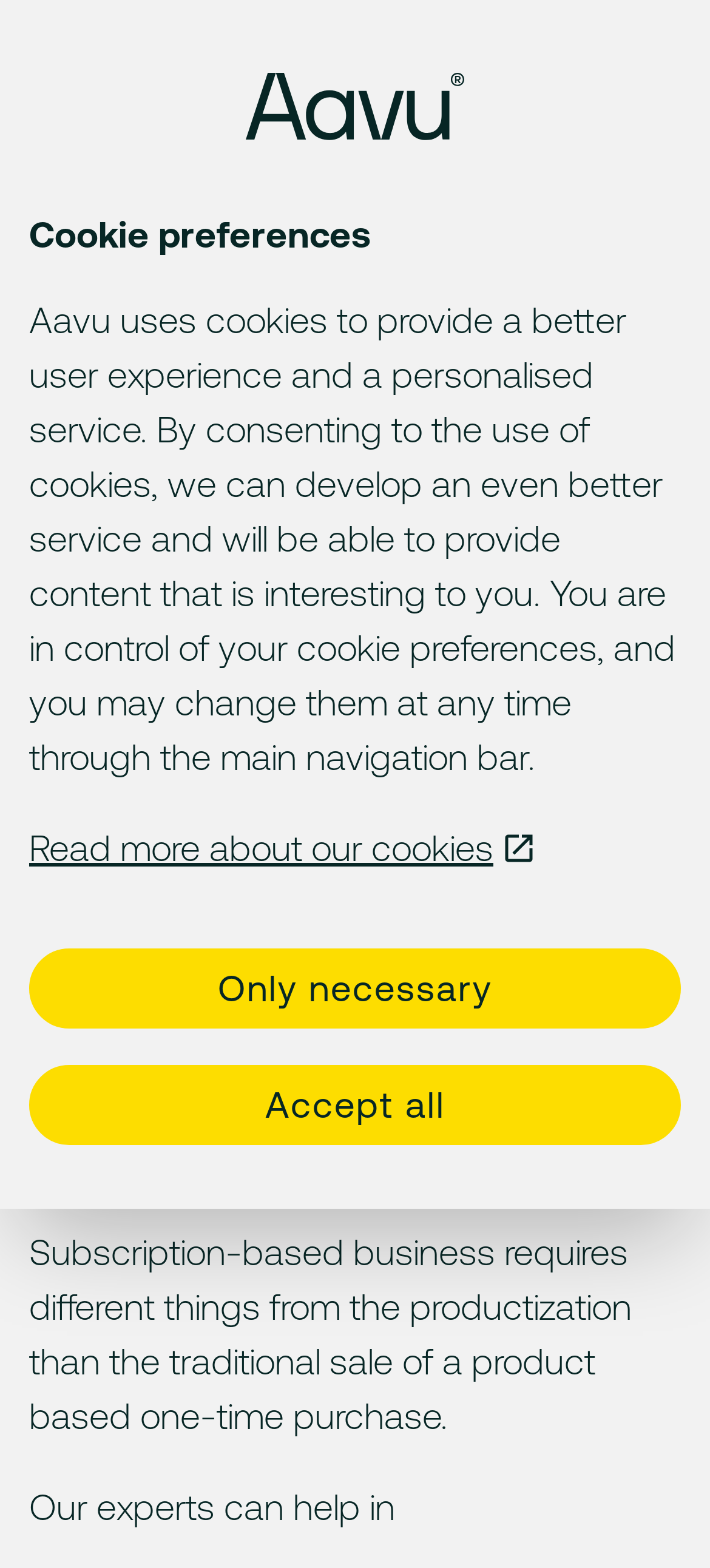How many steps are involved in starting a business?
Look at the screenshot and give a one-word or phrase answer.

One